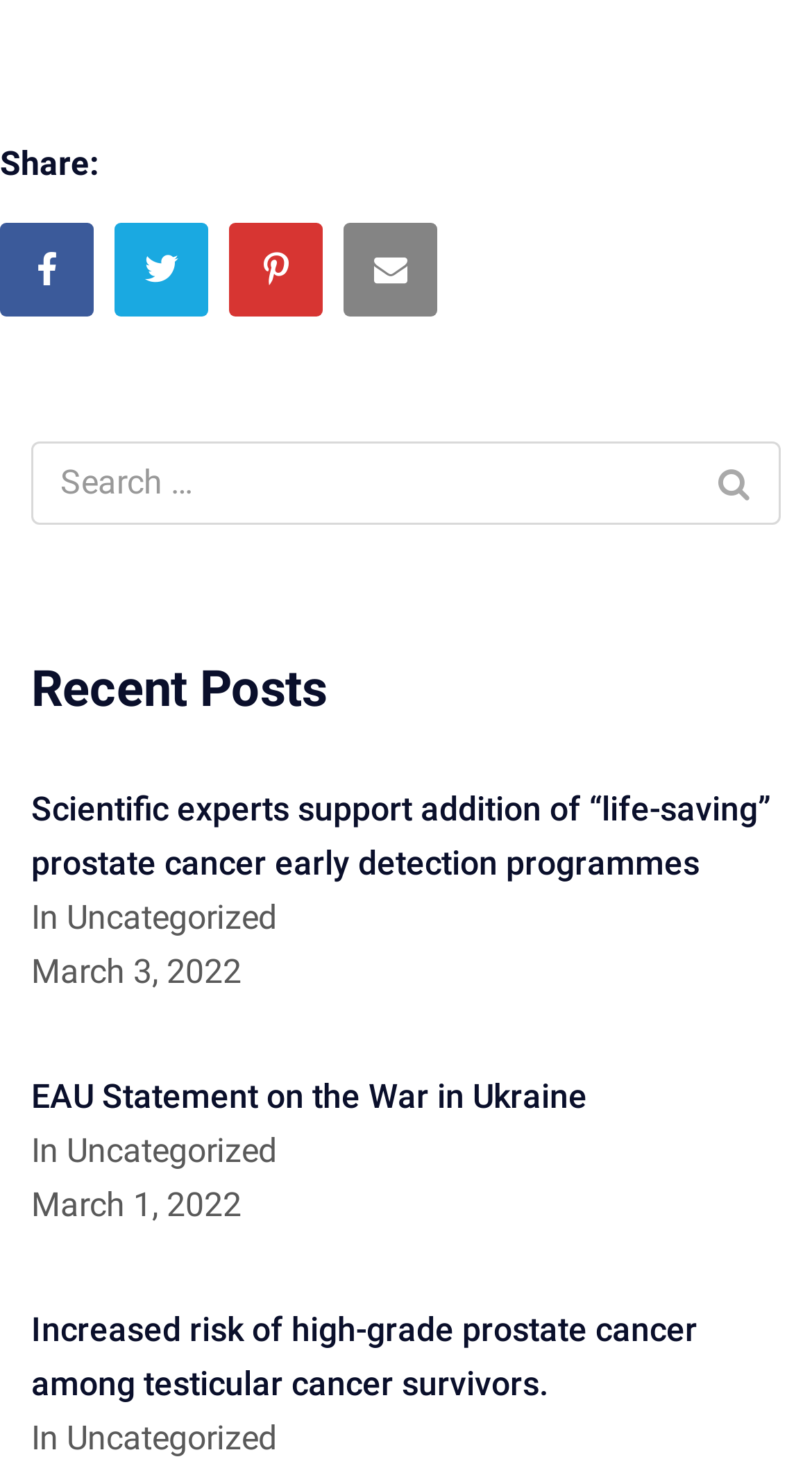Show me the bounding box coordinates of the clickable region to achieve the task as per the instruction: "Search for something".

[0.038, 0.301, 0.962, 0.358]